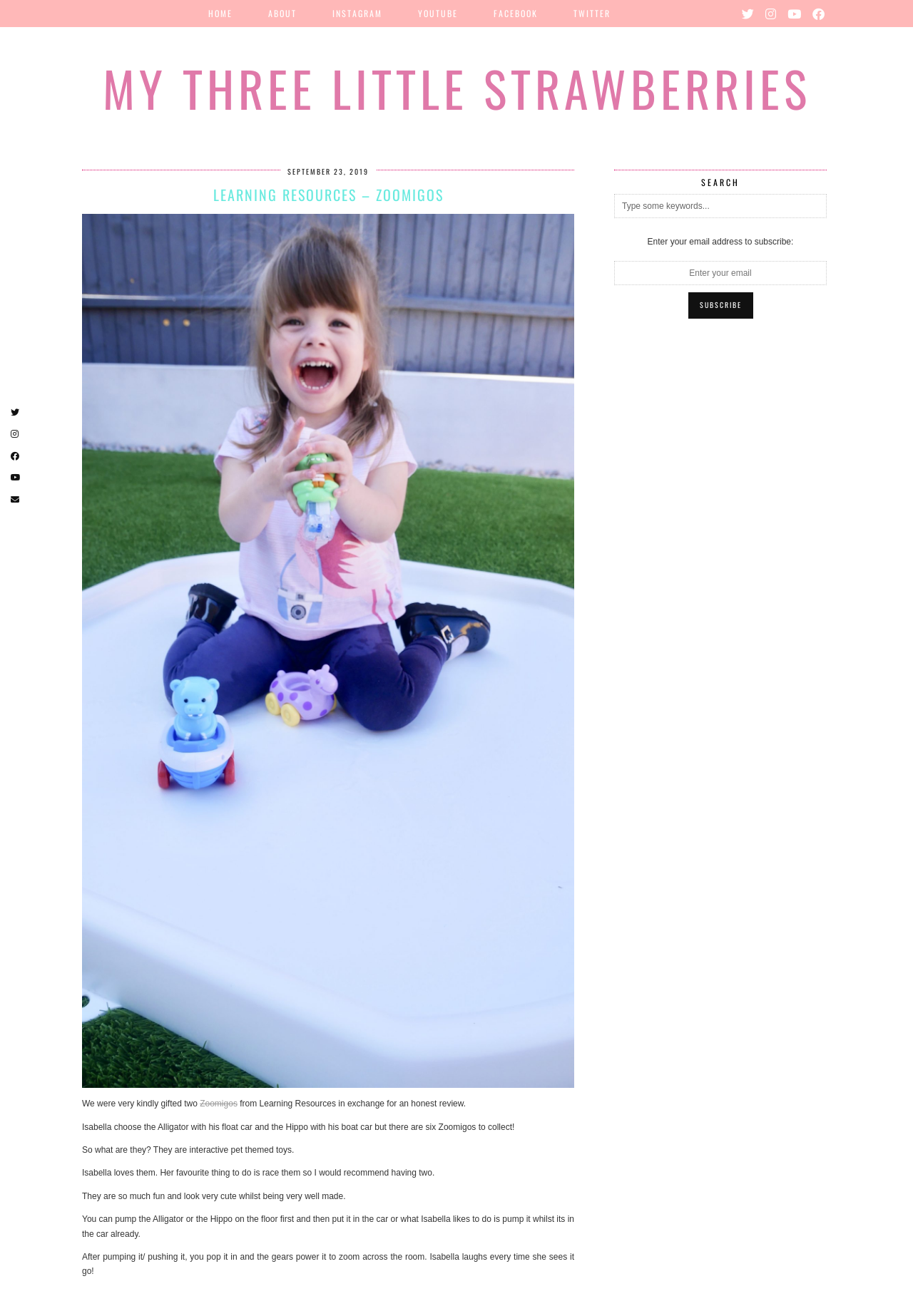Please determine the bounding box coordinates of the element's region to click for the following instruction: "Check out the Instagram link".

[0.345, 0.0, 0.438, 0.021]